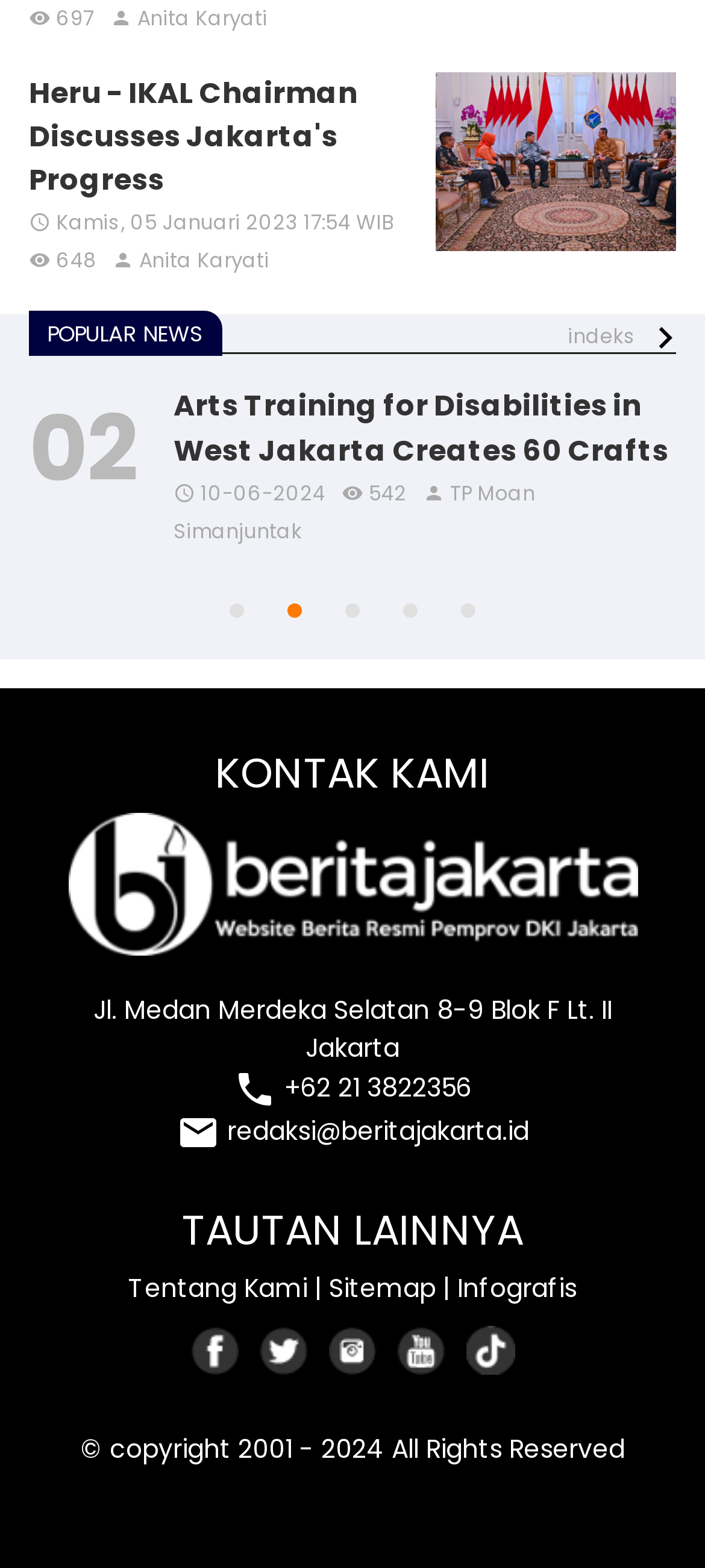Pinpoint the bounding box coordinates of the element to be clicked to execute the instruction: "Check about us".

[0.182, 0.81, 0.436, 0.833]